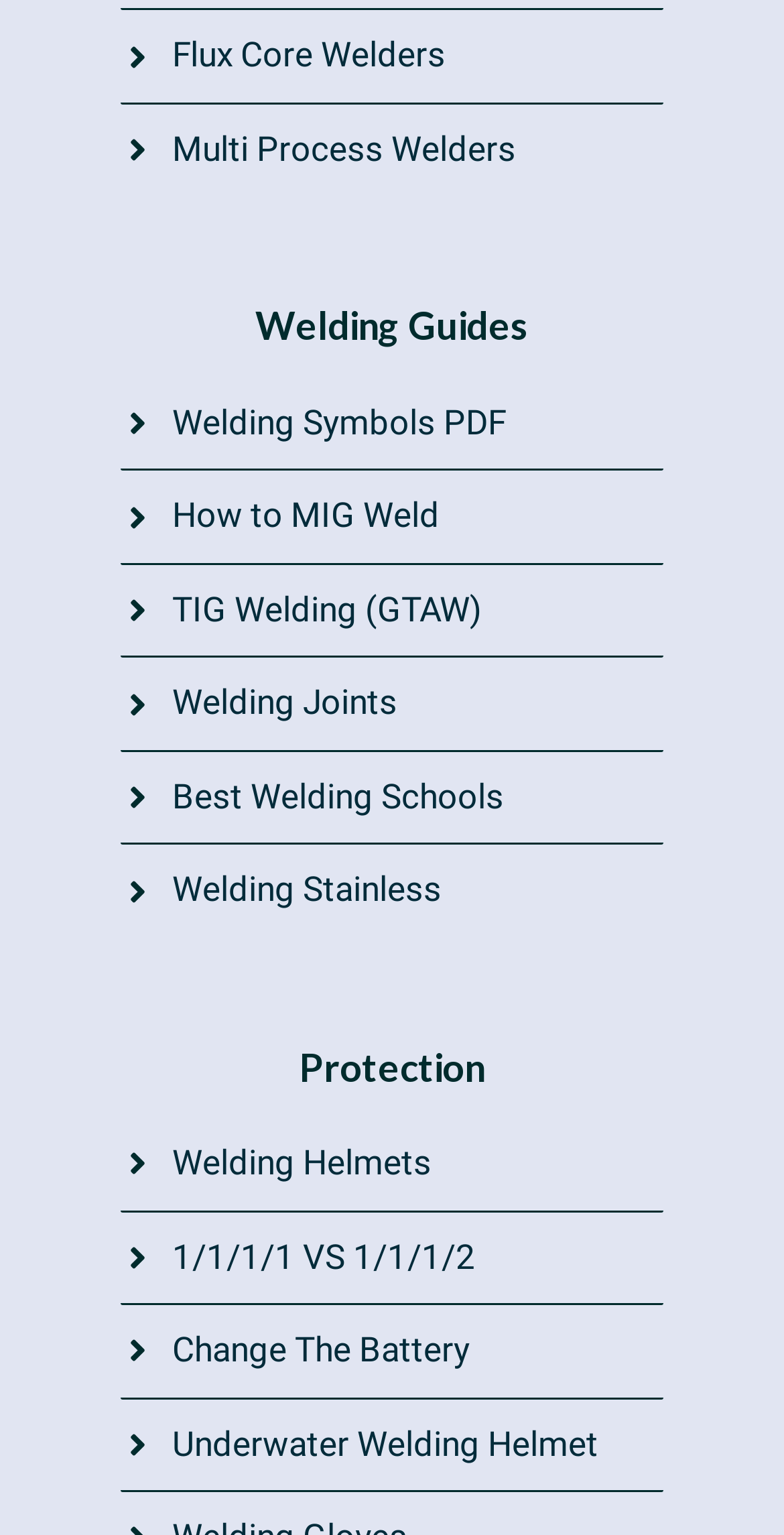What is the last link on the webpage?
Examine the screenshot and reply with a single word or phrase.

Underwater Welding Helmet